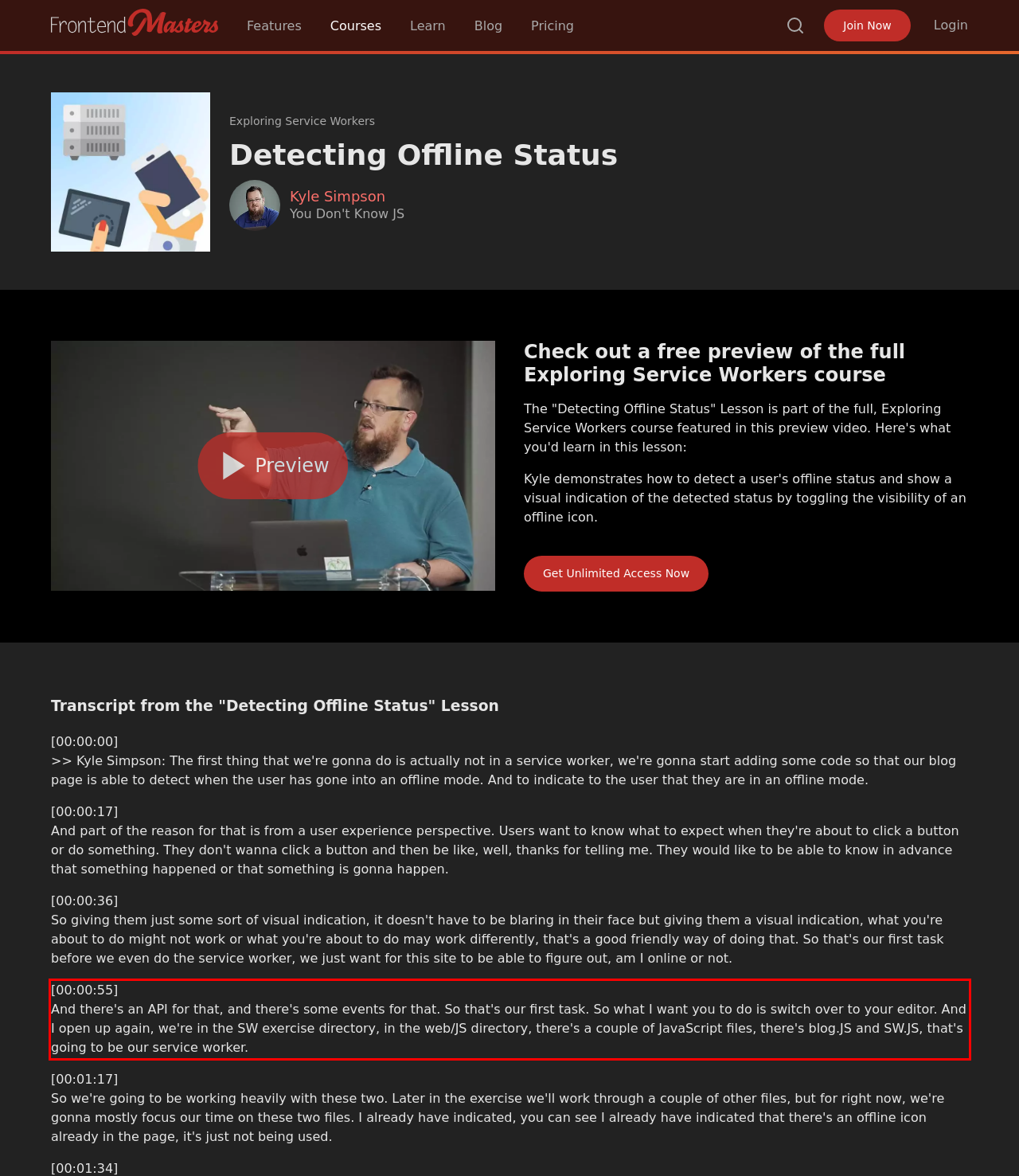Given a webpage screenshot, identify the text inside the red bounding box using OCR and extract it.

[00:00:55] And there's an API for that, and there's some events for that. So that's our first task. So what I want you to do is switch over to your editor. And I open up again, we're in the SW exercise directory, in the web/JS directory, there's a couple of JavaScript files, there's blog.JS and SW.JS, that's going to be our service worker.